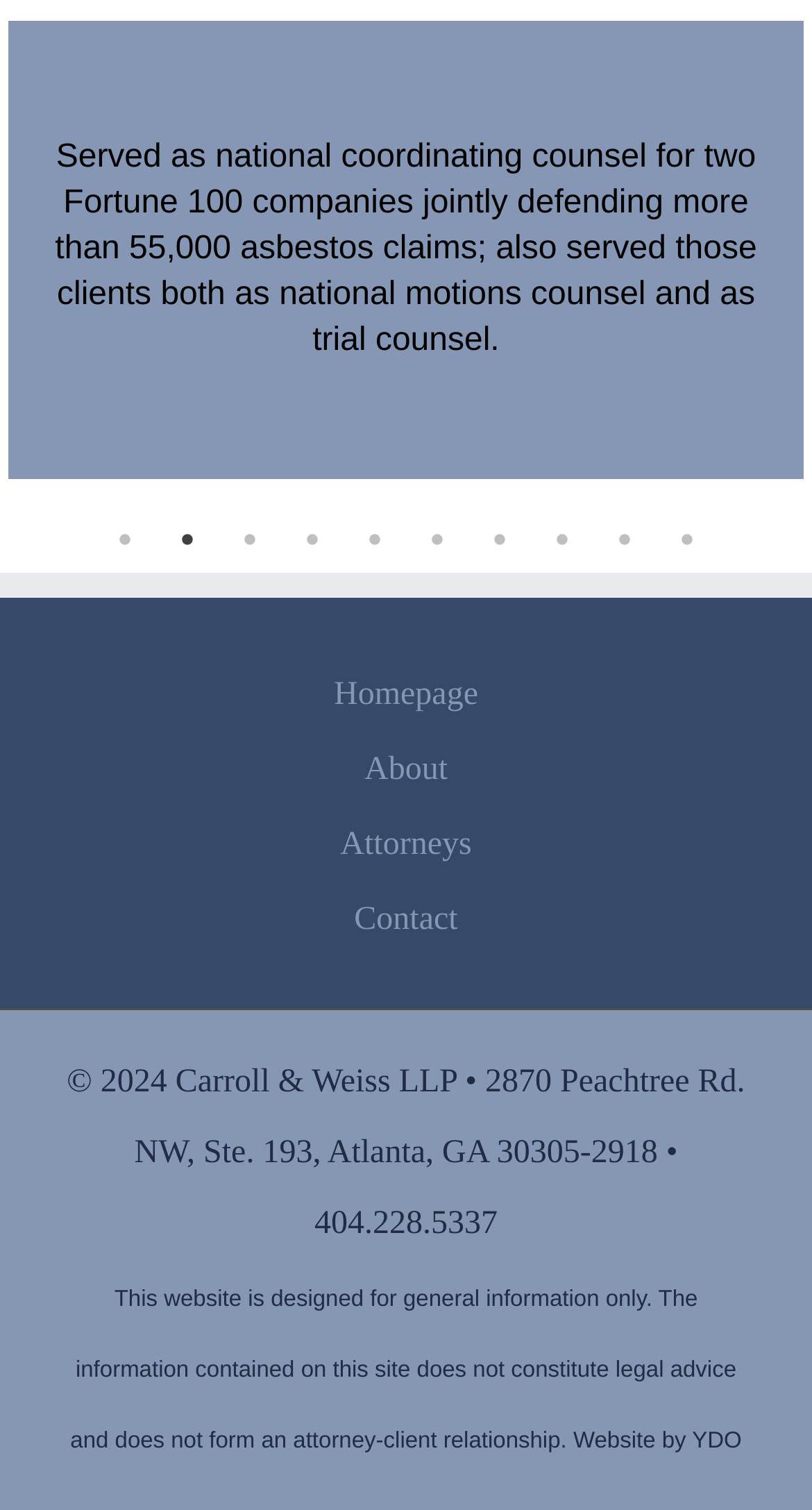Please answer the following question using a single word or phrase: 
What type of information is provided on this website?

General information